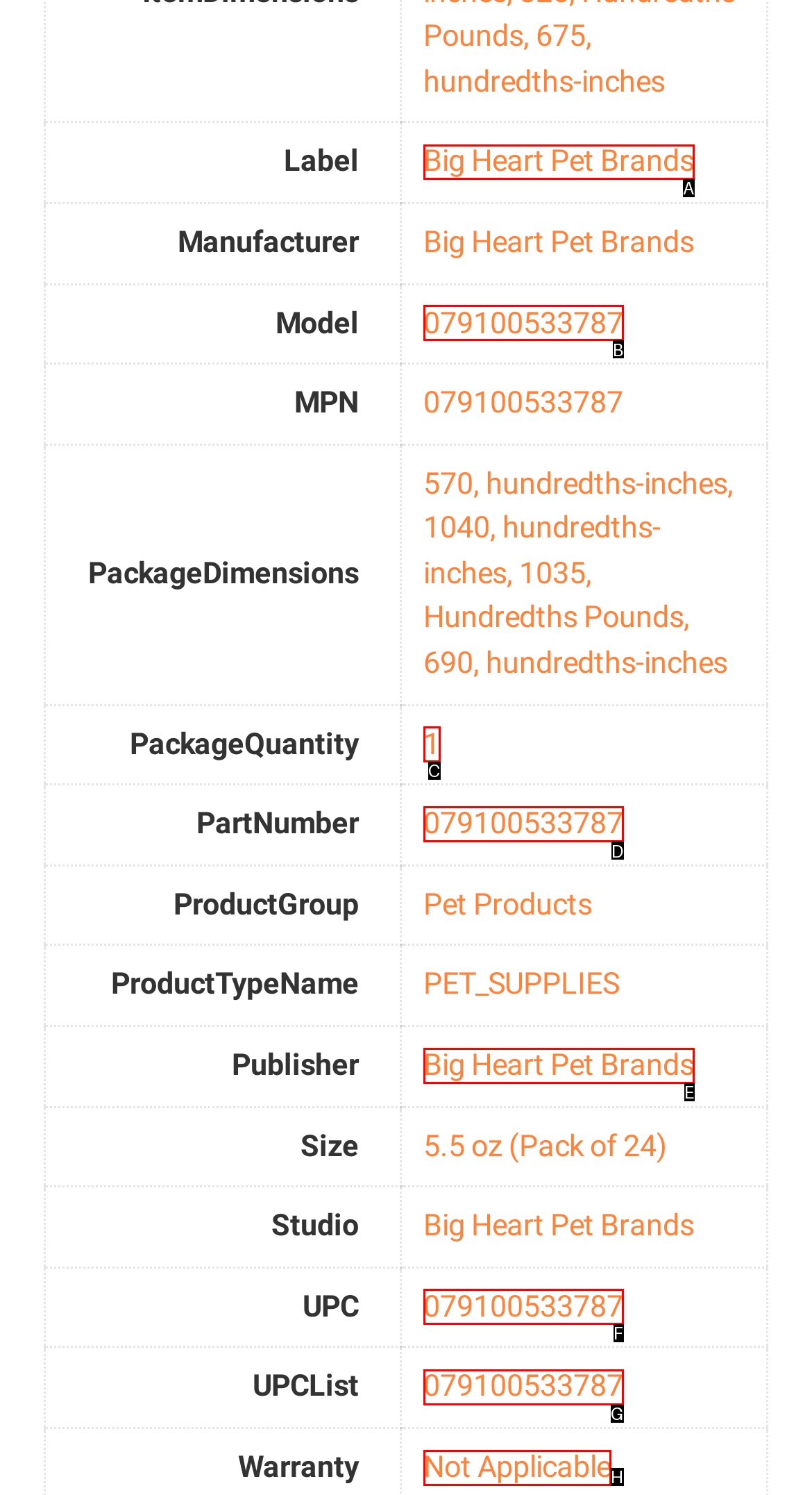Identify the HTML element you need to click to achieve the task: Go to the HOME page. Respond with the corresponding letter of the option.

None